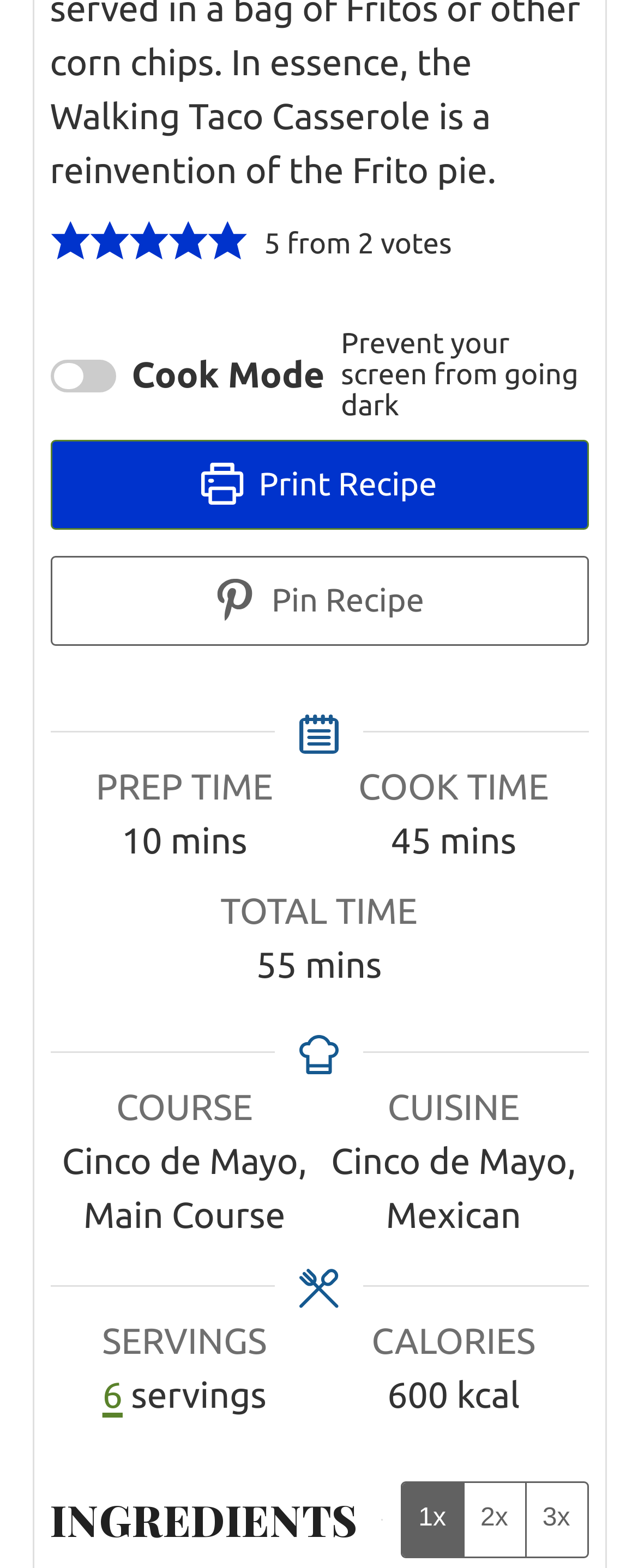Can you specify the bounding box coordinates for the region that should be clicked to fulfill this instruction: "Print Recipe".

[0.078, 0.28, 0.922, 0.337]